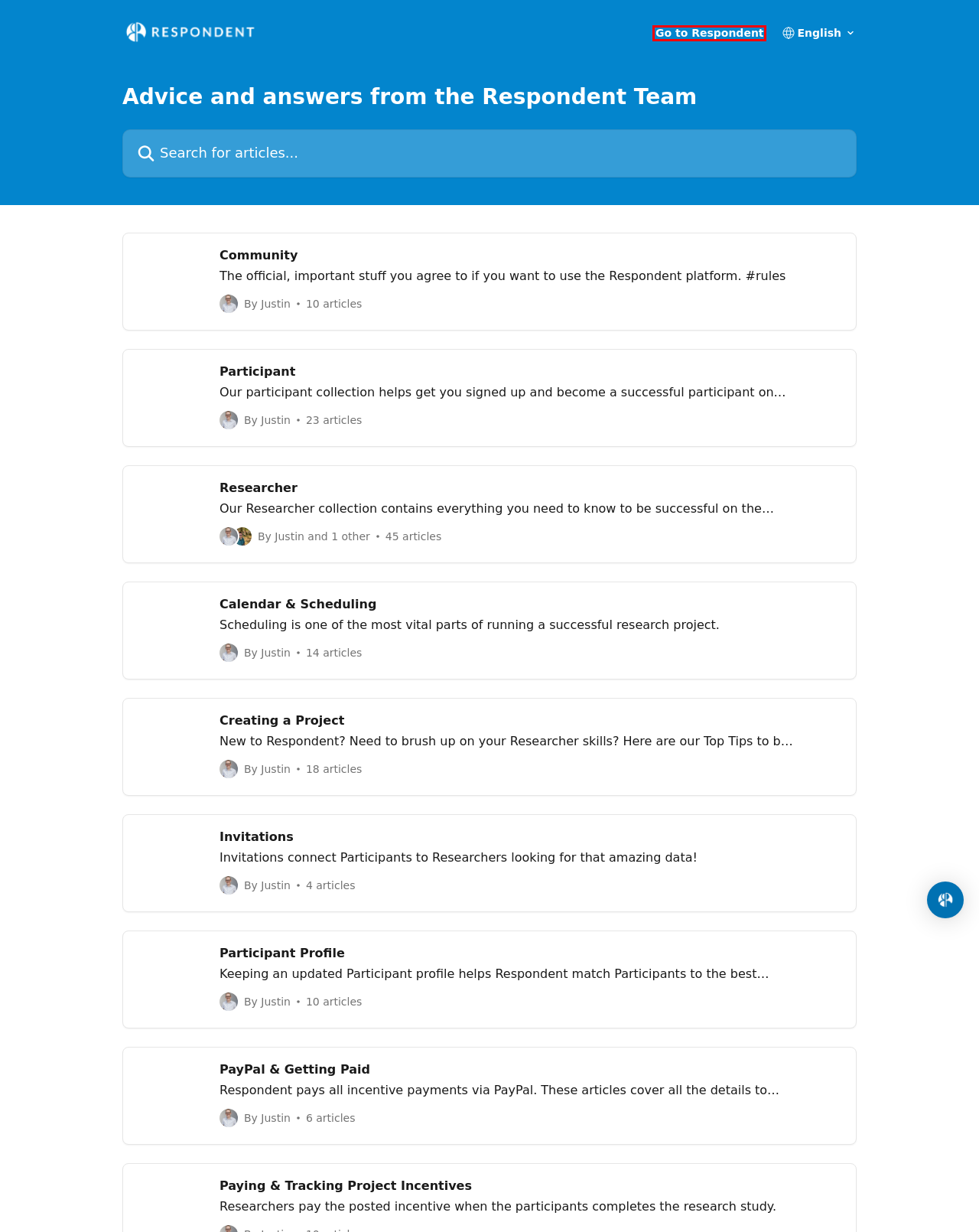Observe the webpage screenshot and focus on the red bounding box surrounding a UI element. Choose the most appropriate webpage description that corresponds to the new webpage after clicking the element in the bounding box. Here are the candidates:
A. Invitations | Respondent Help Center
B. Community | Respondent Help Center
C. Participant | Respondent Help Center
D. PayPal & Getting Paid  | Respondent Help Center
E. Researcher | Respondent Help Center
F. Creating a Project | Respondent Help Center
G. Participant Profile | Respondent Help Center
H. Recruit High-Quality Participants for User Research | Respondent

H